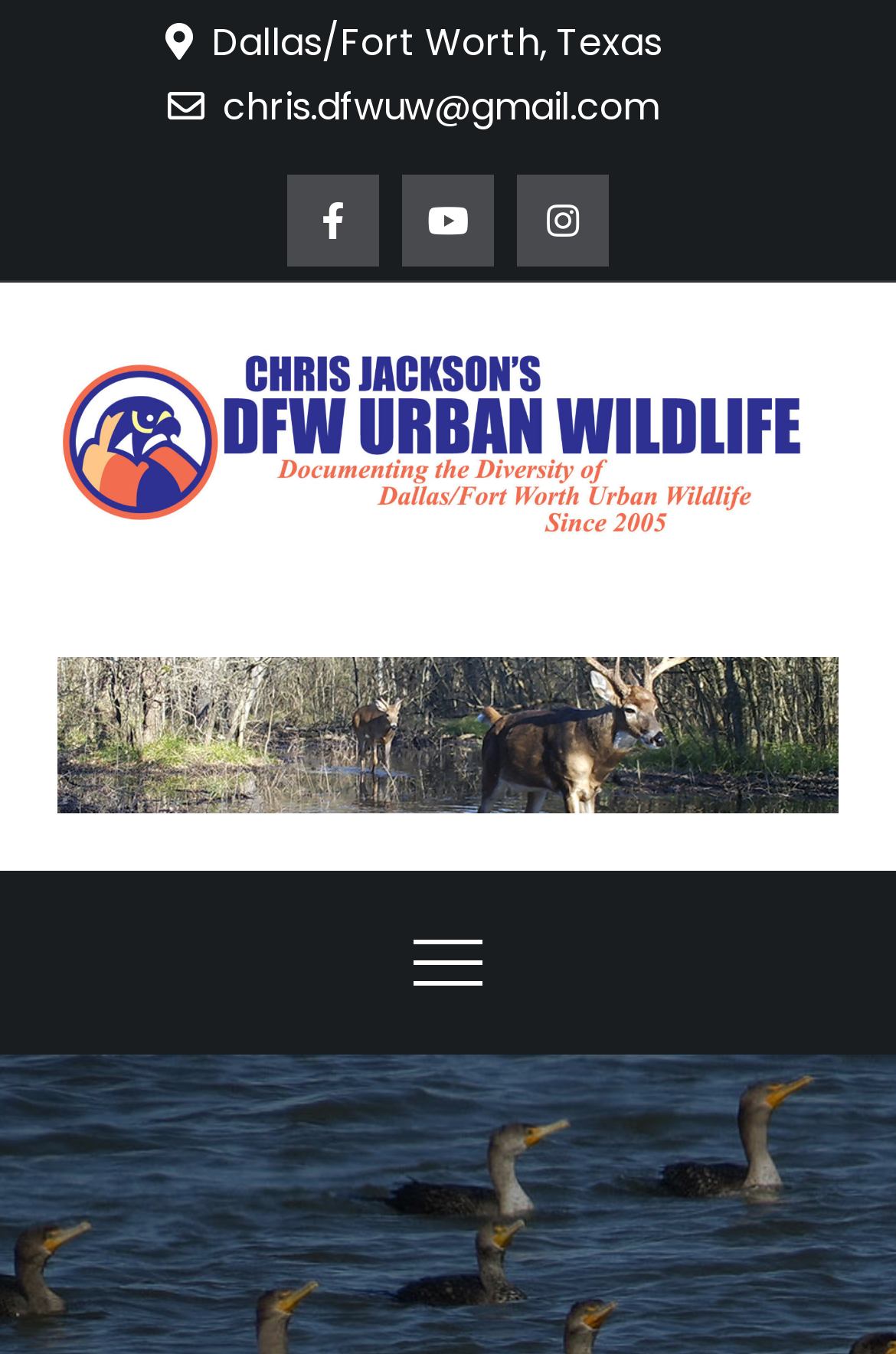What is the main heading displayed on the webpage? Please provide the text.

DFW Urban Wildlife